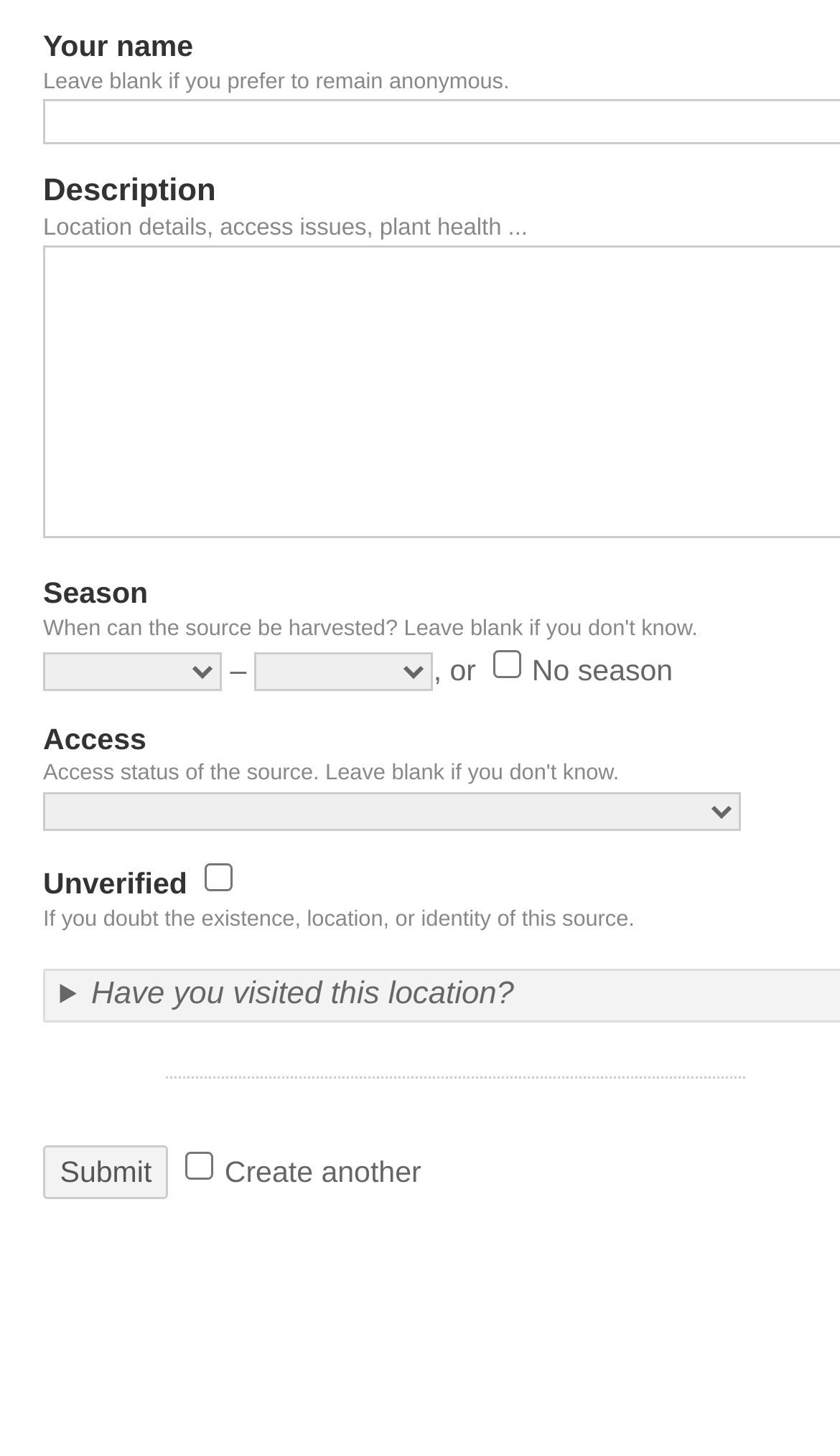Please determine the bounding box coordinates for the UI element described as: "parent_node: Unverified name="location[unverified]" value="1"".

[0.243, 0.594, 0.276, 0.613]